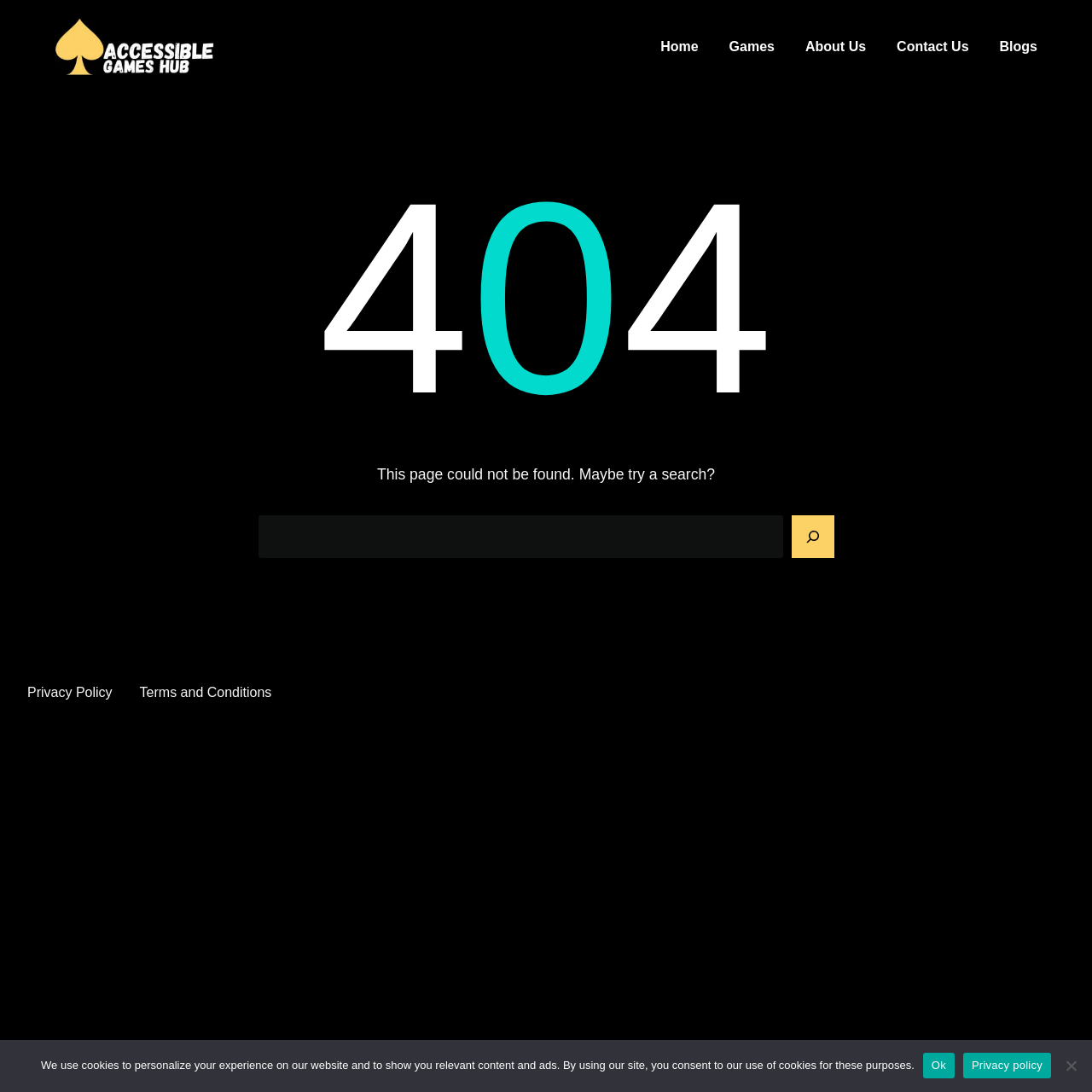Please determine the bounding box coordinates of the section I need to click to accomplish this instruction: "Explore the 'TOOLS AND TIPS' section".

None